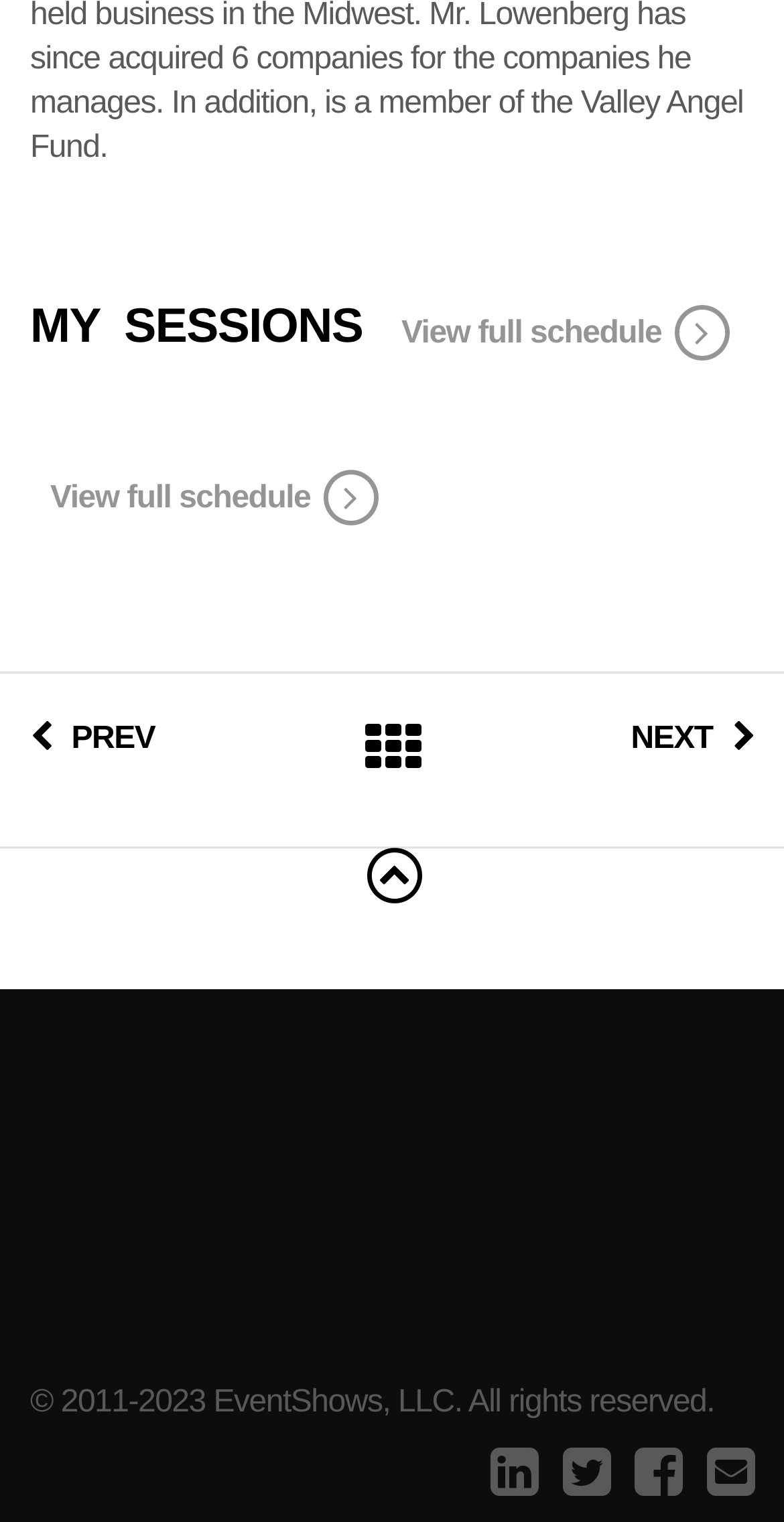Extract the bounding box coordinates of the UI element described: "title="Linkedin"". Provide the coordinates in the format [left, top, right, bottom] with values ranging from 0 to 1.

[0.613, 0.947, 0.686, 0.988]